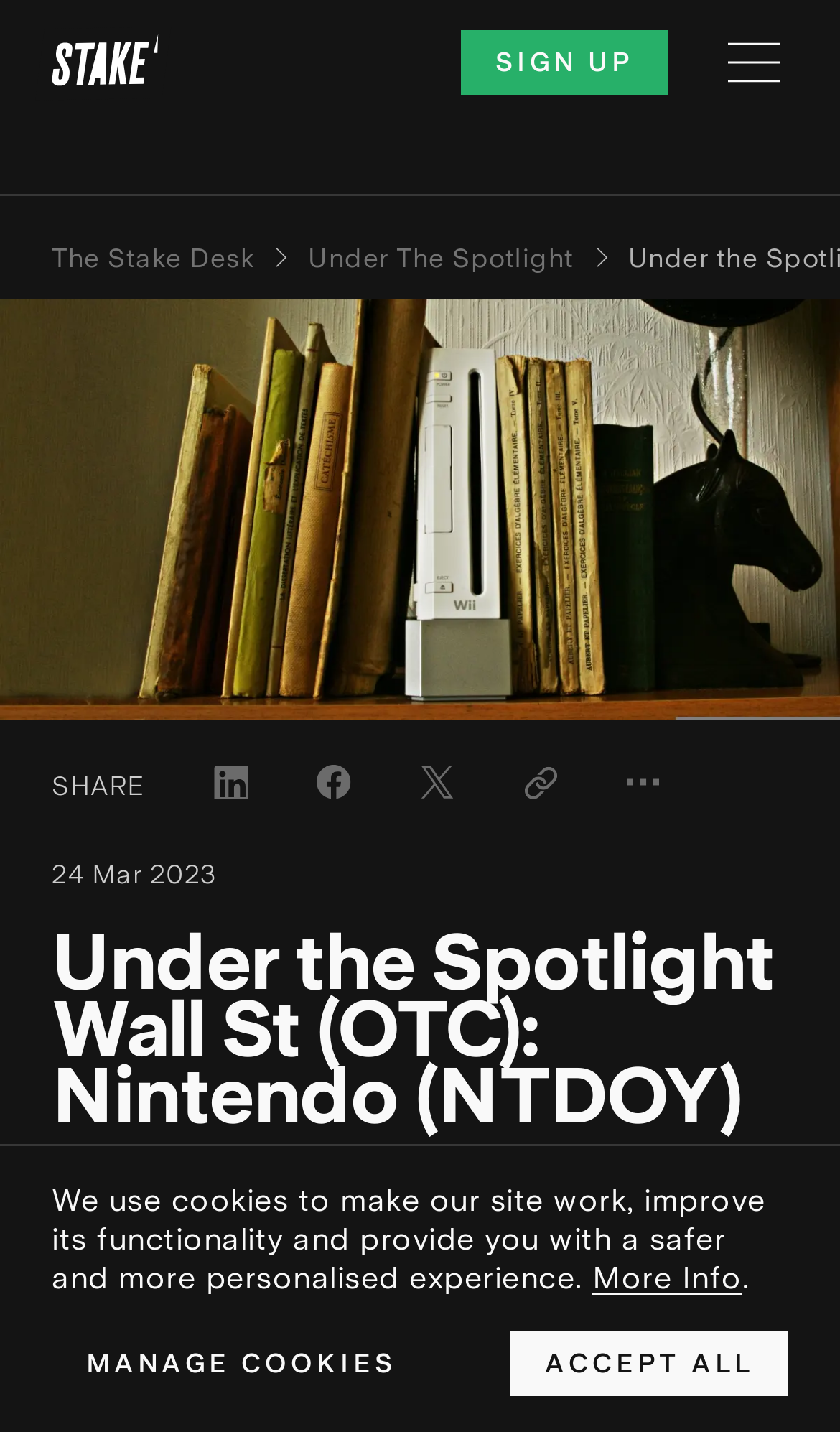Can you identify the bounding box coordinates of the clickable region needed to carry out this instruction: 'Sign up'? The coordinates should be four float numbers within the range of 0 to 1, stated as [left, top, right, bottom].

[0.549, 0.021, 0.795, 0.066]